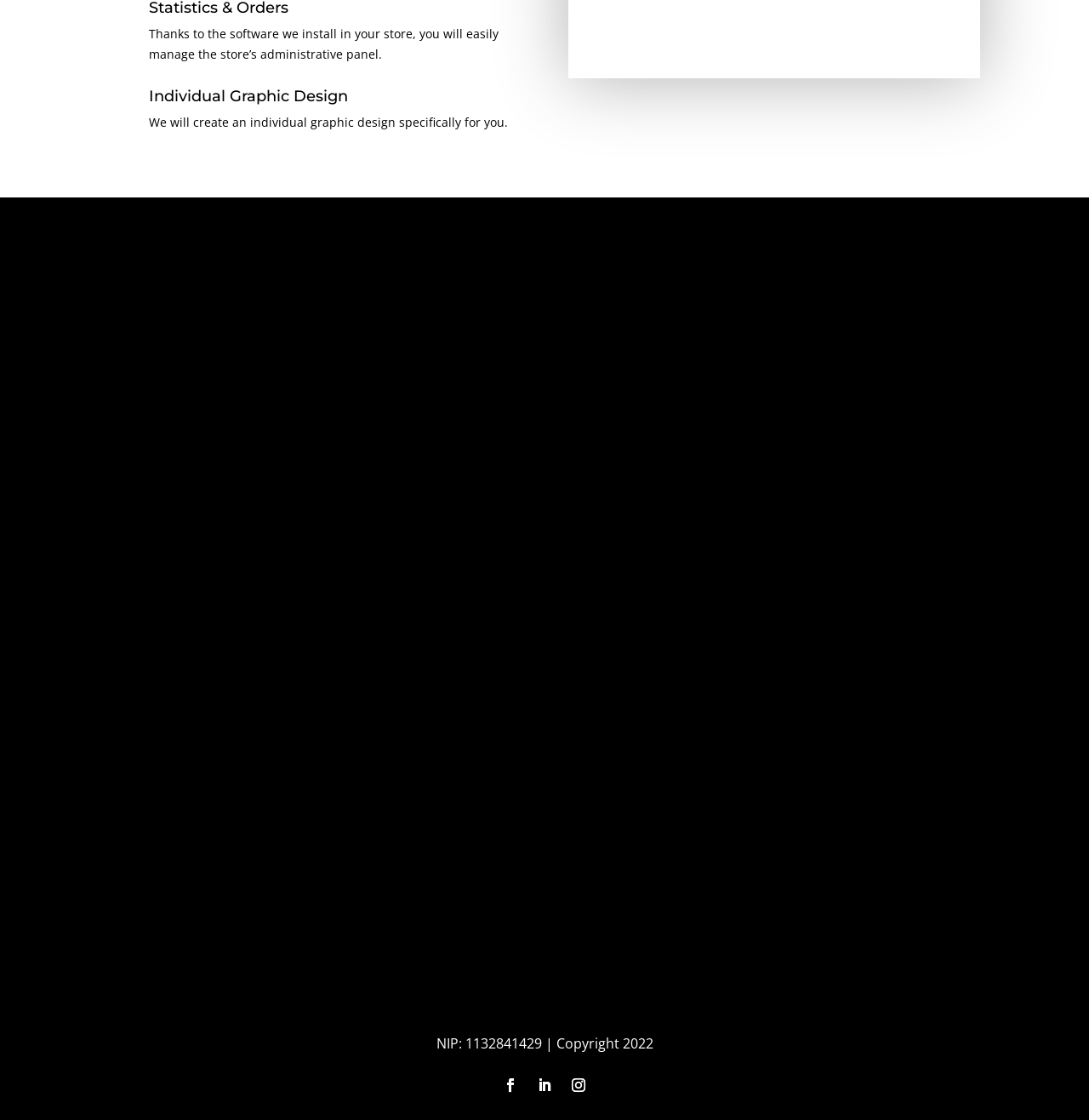Kindly provide the bounding box coordinates of the section you need to click on to fulfill the given instruction: "Check reviews on Google".

[0.266, 0.746, 0.313, 0.765]